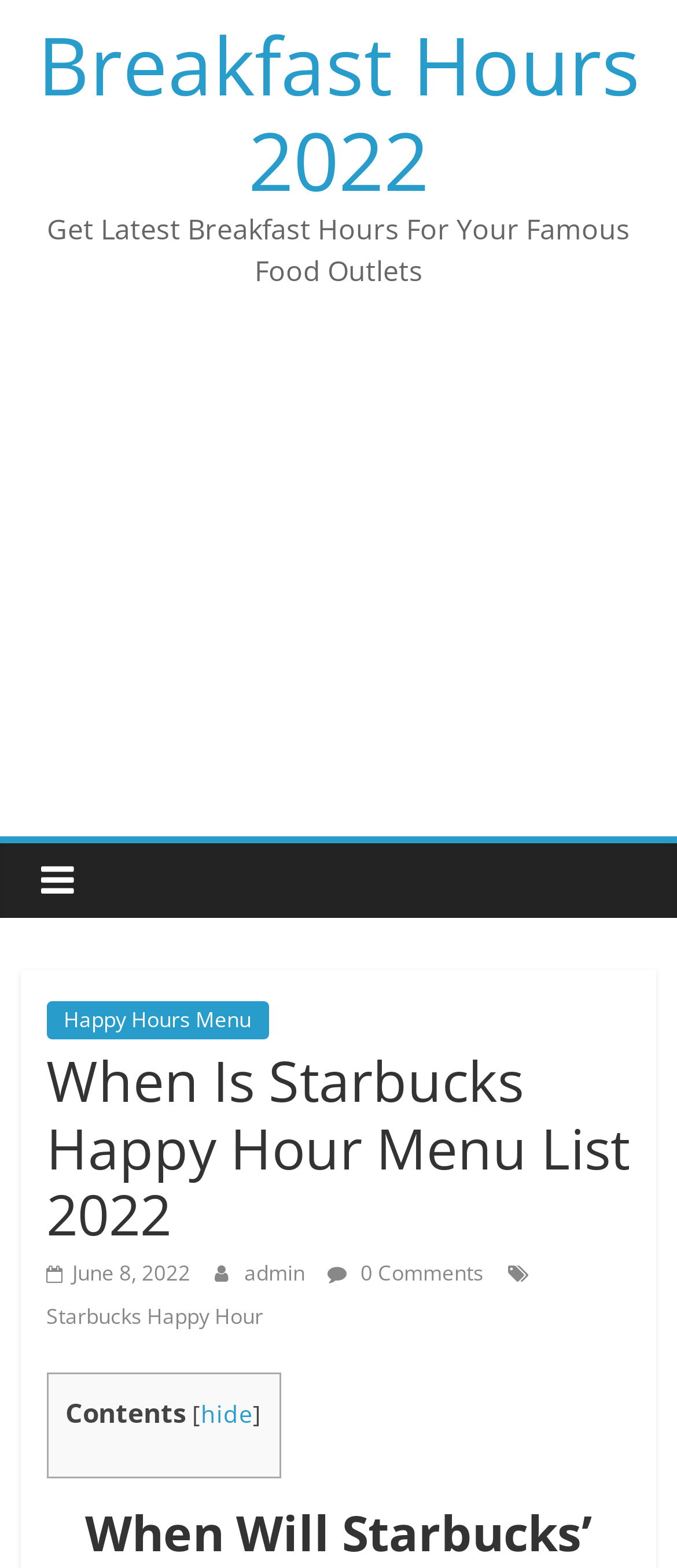Please locate the bounding box coordinates for the element that should be clicked to achieve the following instruction: "Click on the 'Breakfast Hours 2022' link". Ensure the coordinates are given as four float numbers between 0 and 1, i.e., [left, top, right, bottom].

[0.055, 0.007, 0.945, 0.136]